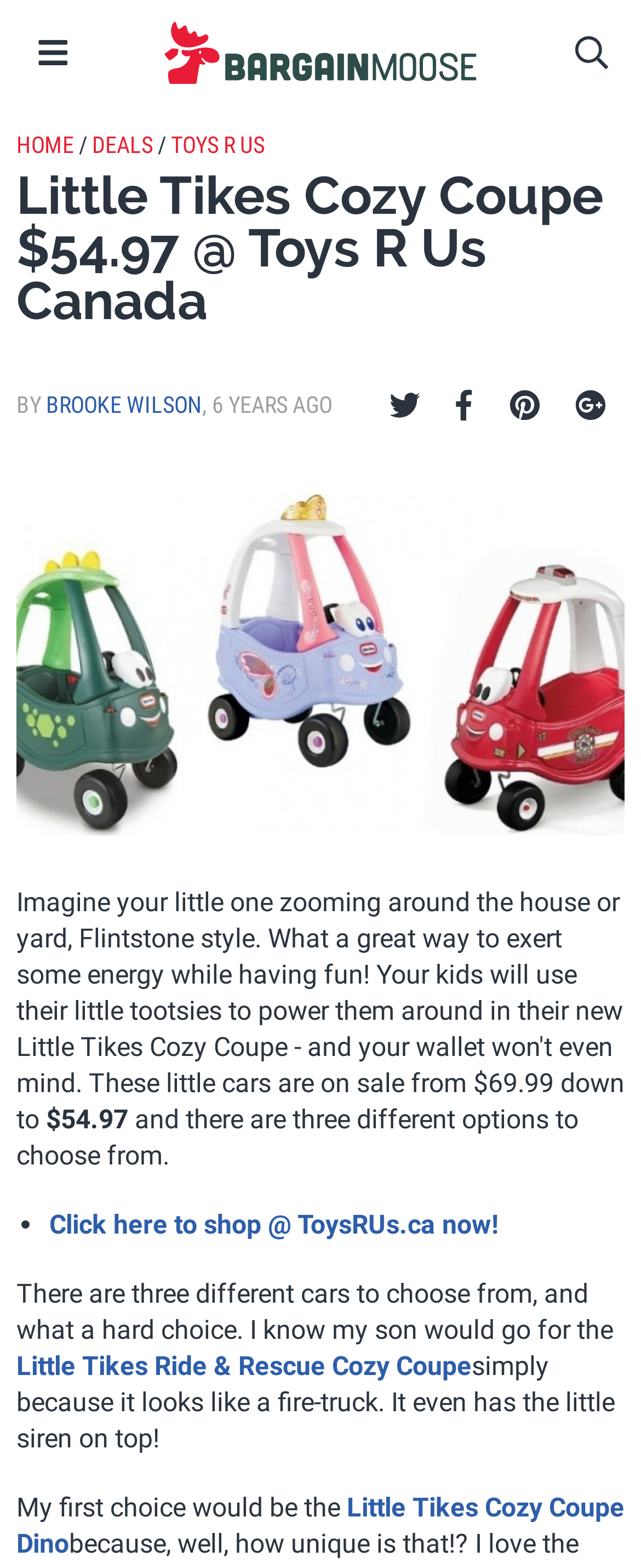How many different options of cars are available?
Use the screenshot to answer the question with a single word or phrase.

Three